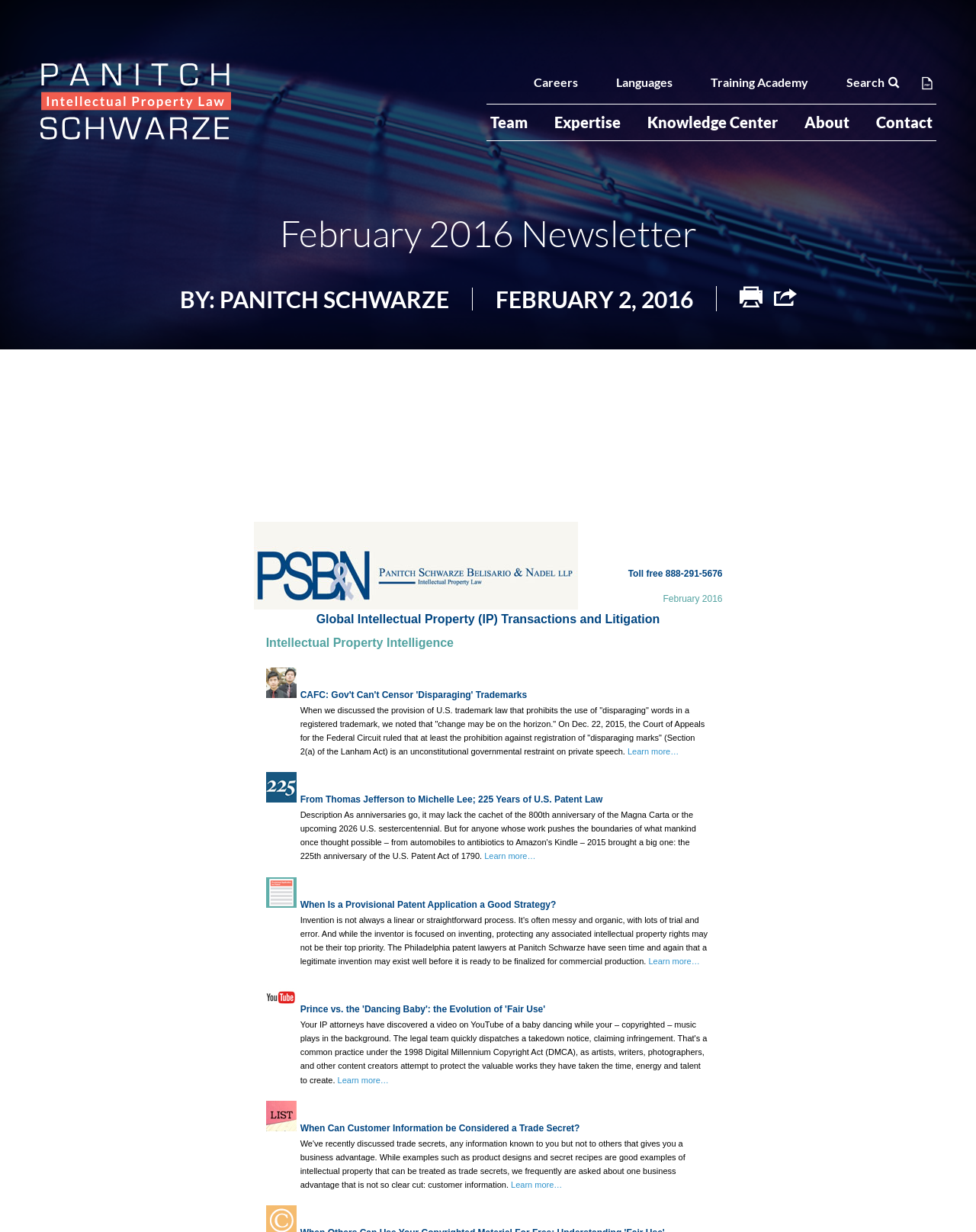Locate the bounding box coordinates of the element you need to click to accomplish the task described by this instruction: "Click the 'Search' button".

[0.863, 0.05, 0.925, 0.084]